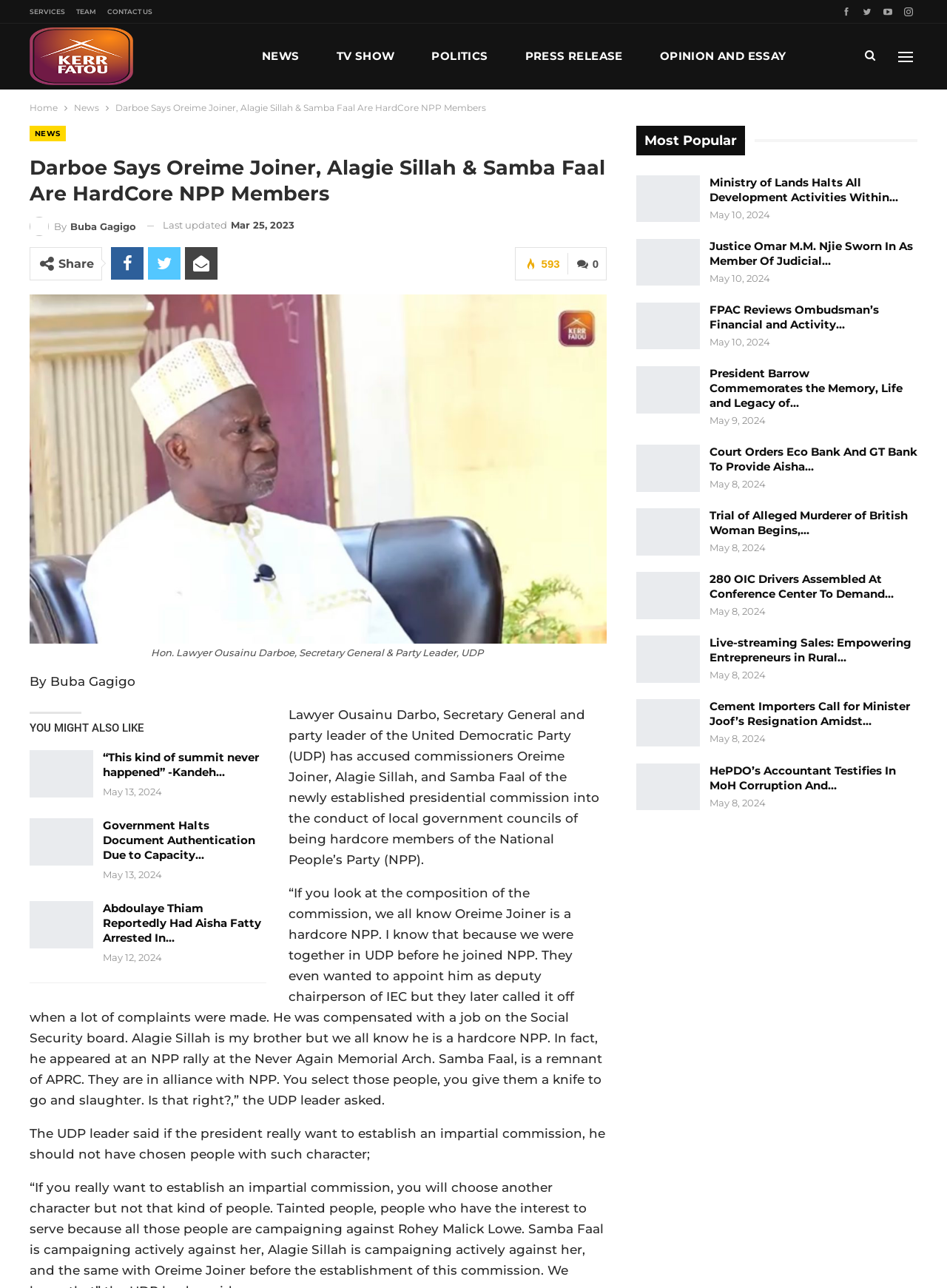Identify the bounding box coordinates of the section to be clicked to complete the task described by the following instruction: "Contact the store". The coordinates should be four float numbers between 0 and 1, formatted as [left, top, right, bottom].

None